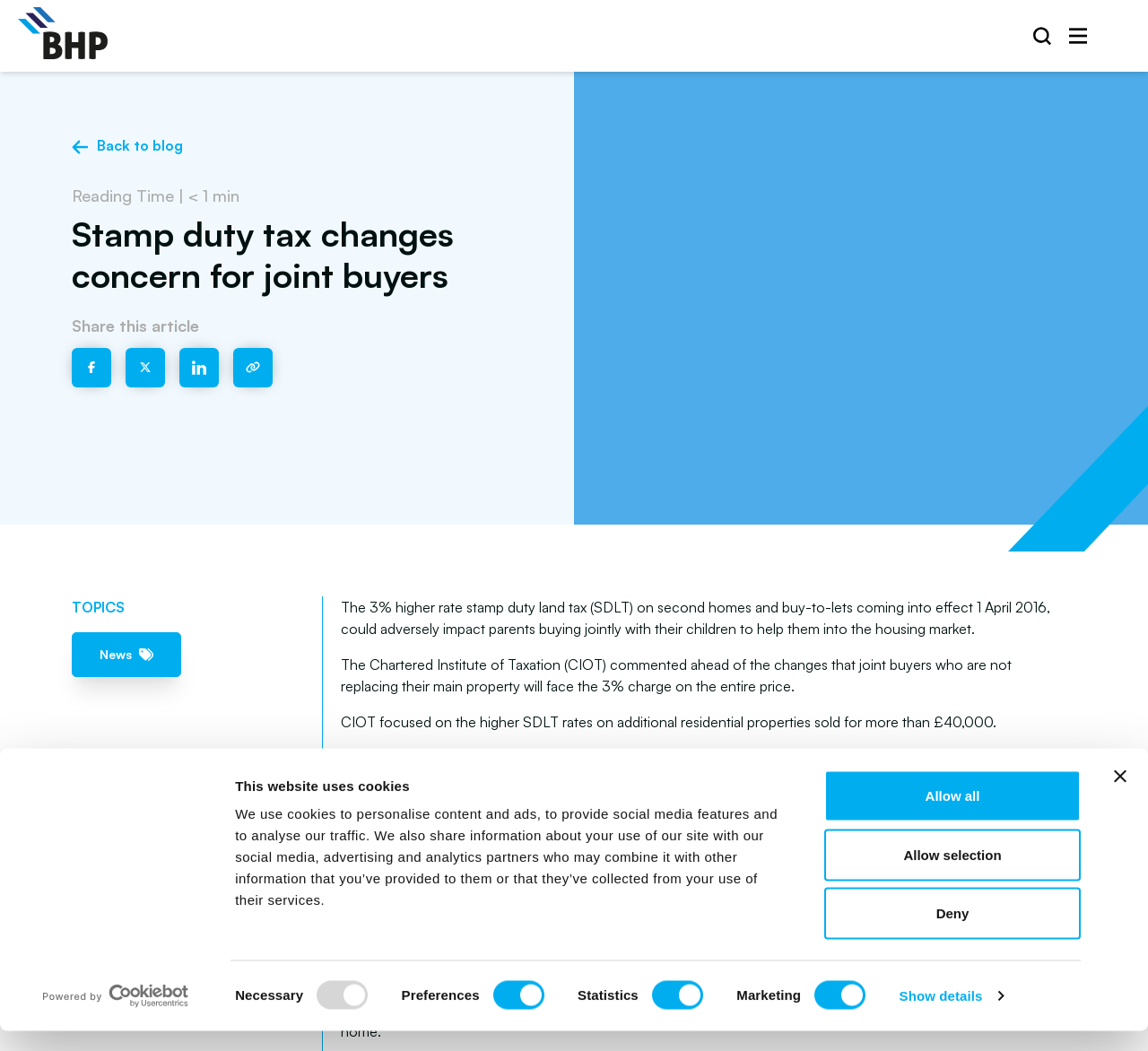What is the purpose of the 'Share this article' link?
Please provide a full and detailed response to the question.

The 'Share this article' link is located at the top of the page, below the article title, and is likely intended to allow readers to share the article on social media or via email.